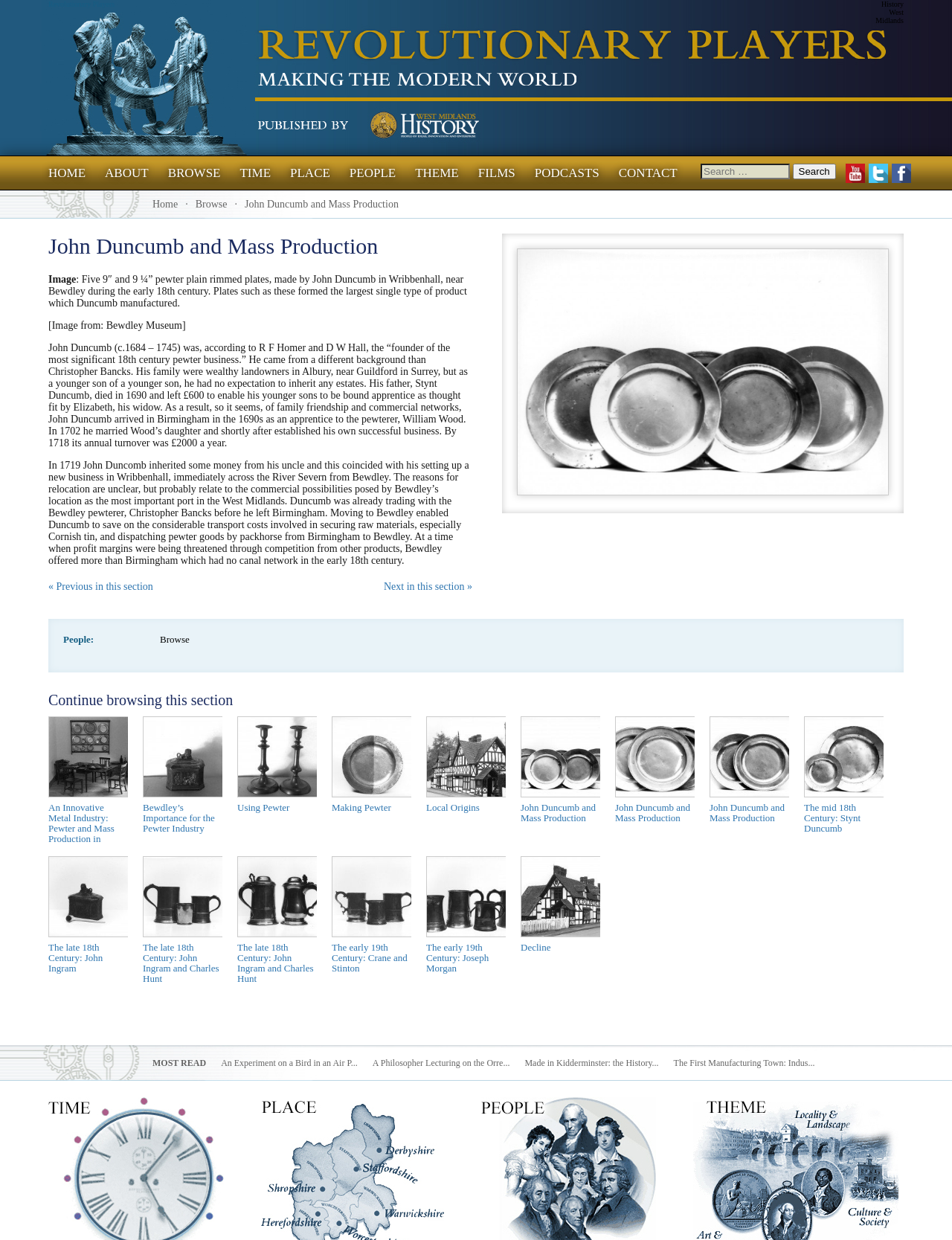Provide the bounding box coordinates of the HTML element this sentence describes: "Local Origins".

[0.448, 0.578, 0.531, 0.681]